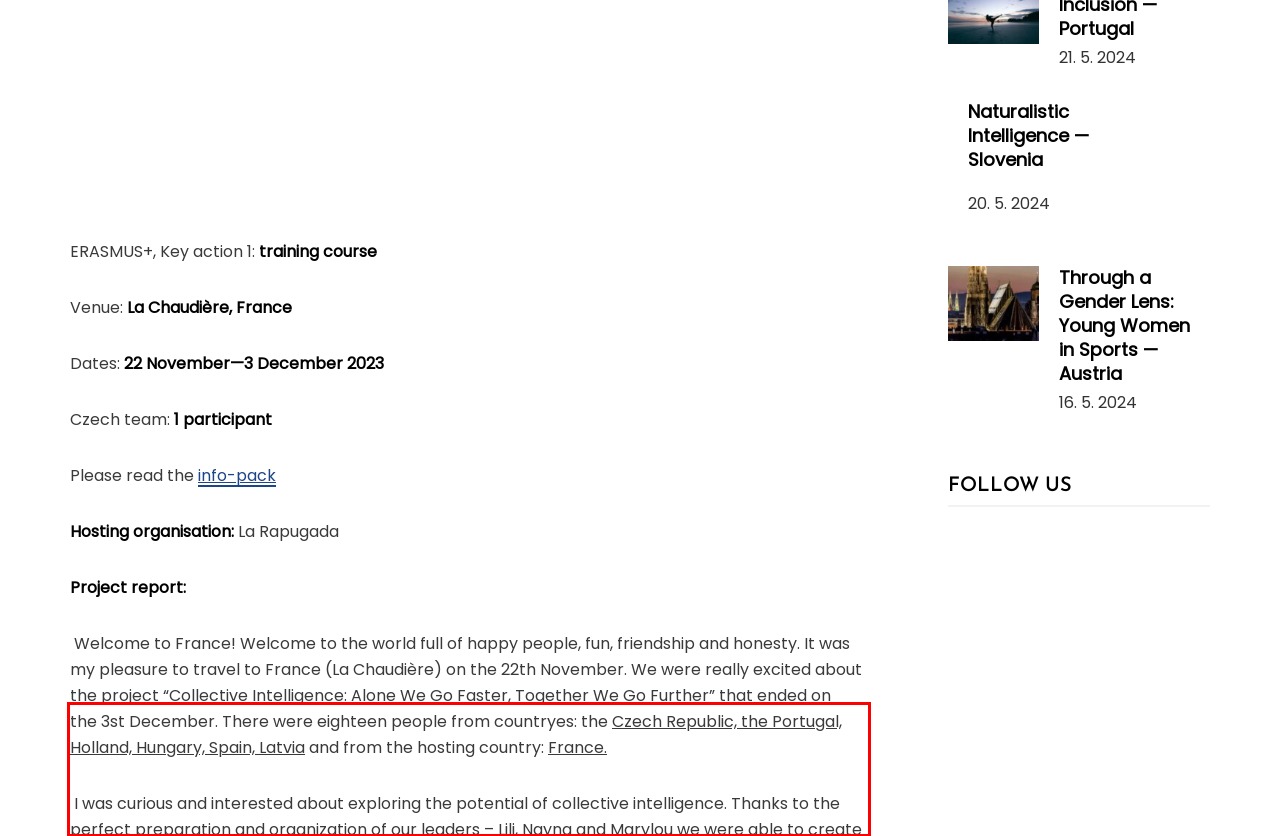You are provided with a screenshot of a webpage that includes a UI element enclosed in a red rectangle. Extract the text content inside this red rectangle.

Welcome to France! Welcome to the world full of happy people, fun, friendship and honesty. It was my pleasure to travel to France (La Chaudière) on the 22th November. We were really excited about the project “Collective Intelligence: Alone We Go Faster, Together We Go Further” that ended on the 3st December. There were eighteen people from countryes: the Czech Republic, the Portugal, Holland, Hungary, Spain, Latvia and from the hosting country: France.